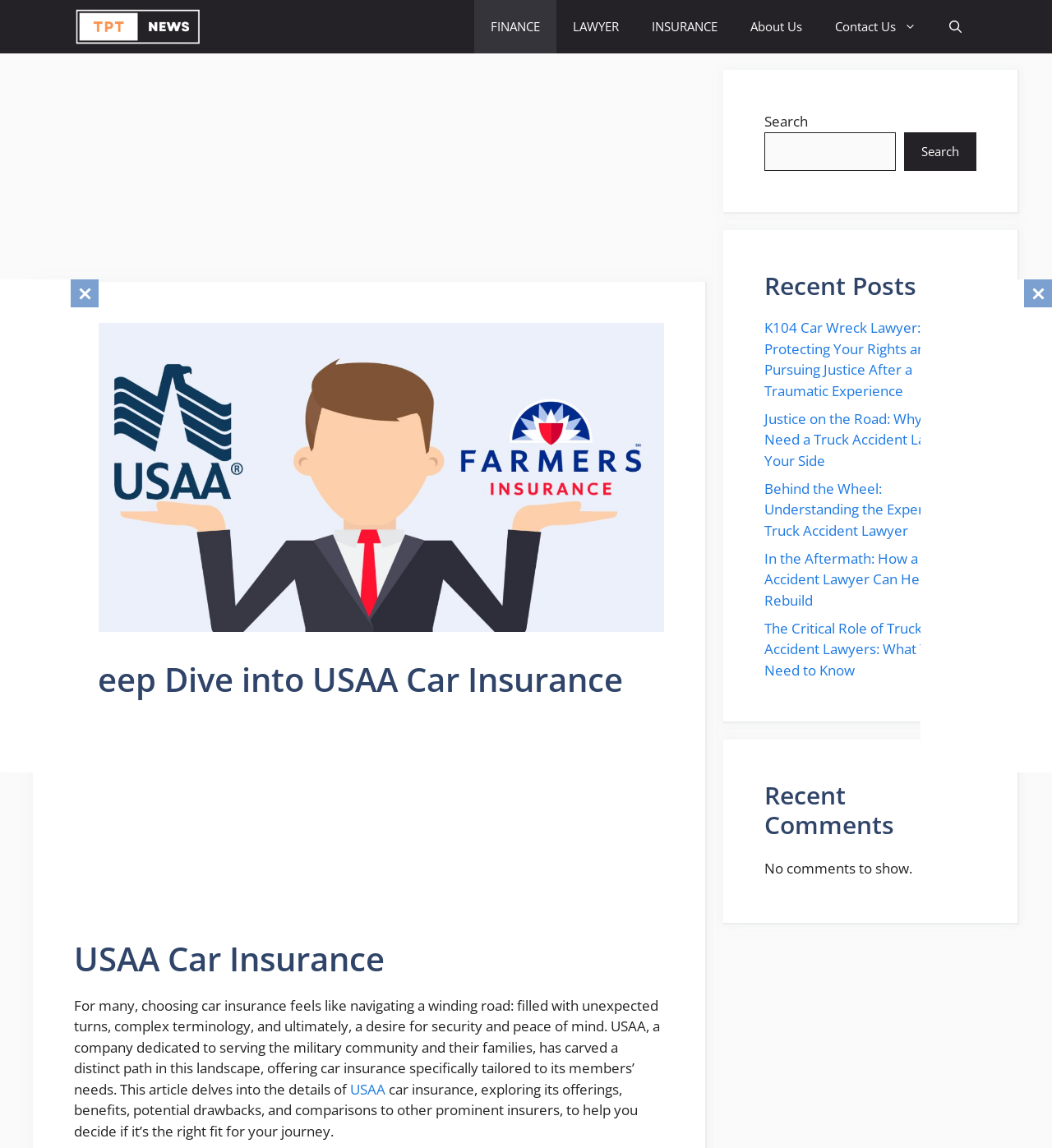Using the element description Search, predict the bounding box coordinates for the UI element. Provide the coordinates in (top-left x, top-left y, bottom-right x, bottom-right y) format with values ranging from 0 to 1.

[0.859, 0.115, 0.928, 0.149]